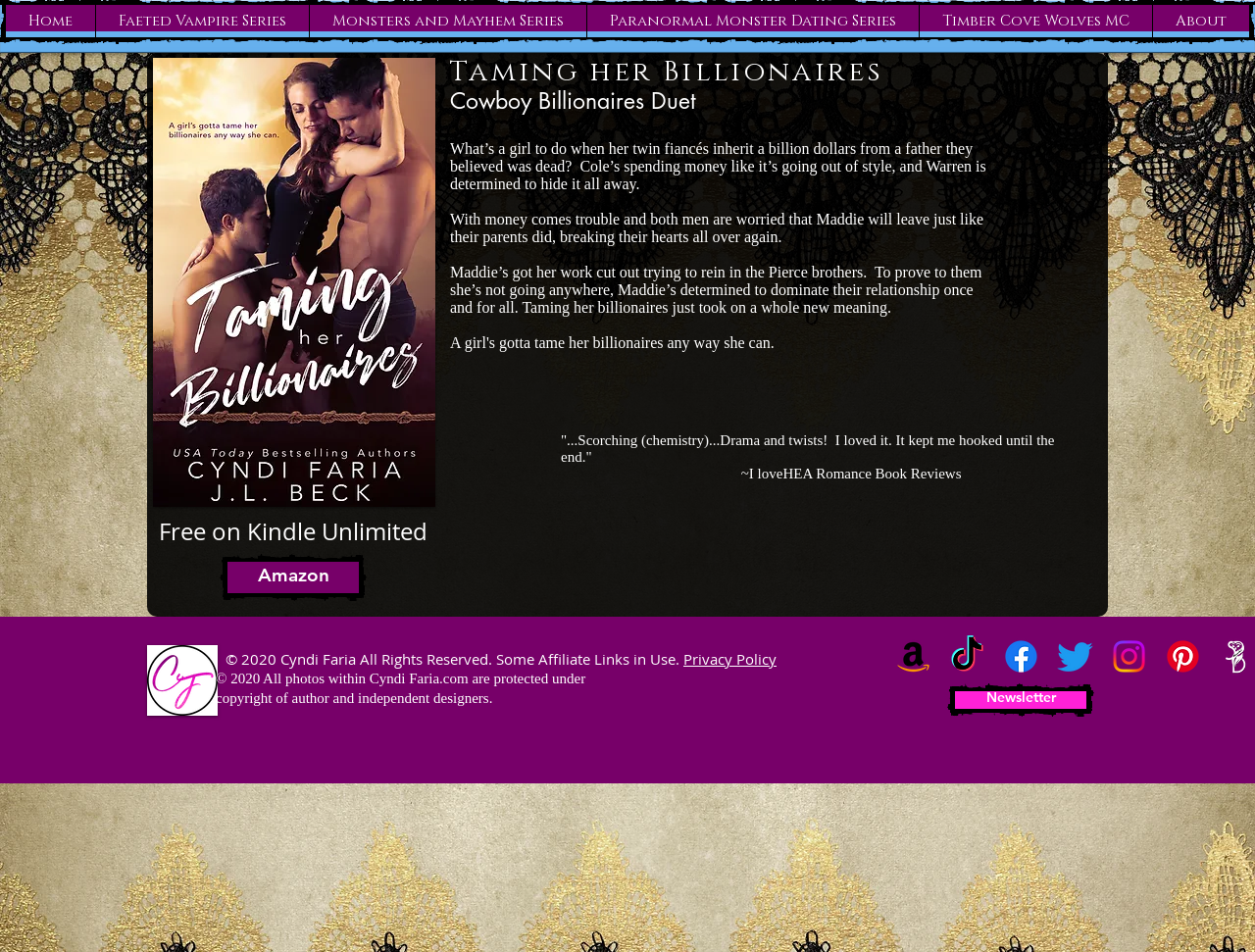How many social media platforms are linked in the footer?
Refer to the image and provide a concise answer in one word or phrase.

6